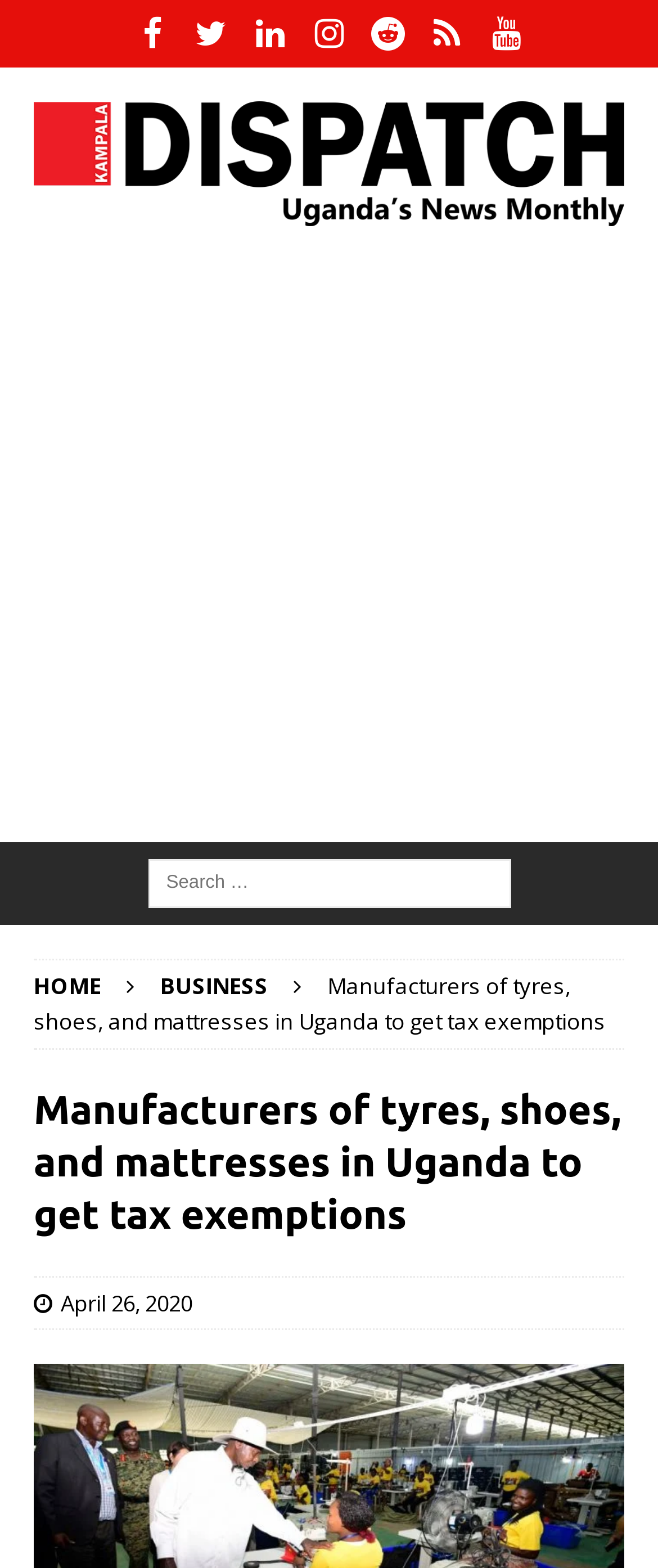Identify the bounding box coordinates for the element that needs to be clicked to fulfill this instruction: "Search for something". Provide the coordinates in the format of four float numbers between 0 and 1: [left, top, right, bottom].

[0.224, 0.548, 0.776, 0.58]